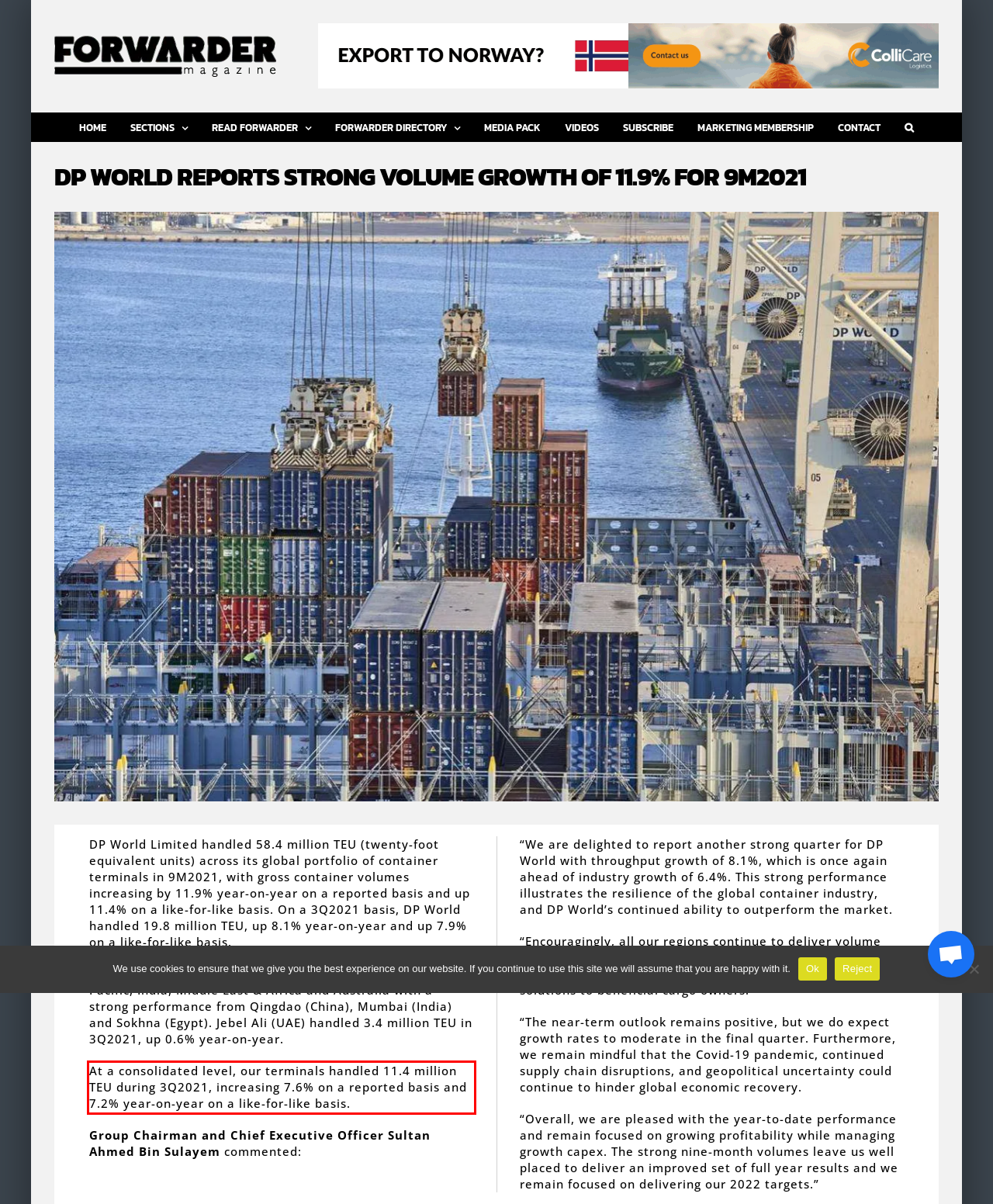In the given screenshot, locate the red bounding box and extract the text content from within it.

At a consolidated level, our terminals handled 11.4 million TEU during 3Q2021, increasing 7.6% on a reported basis and 7.2% year-on-year on a like-for-like basis.